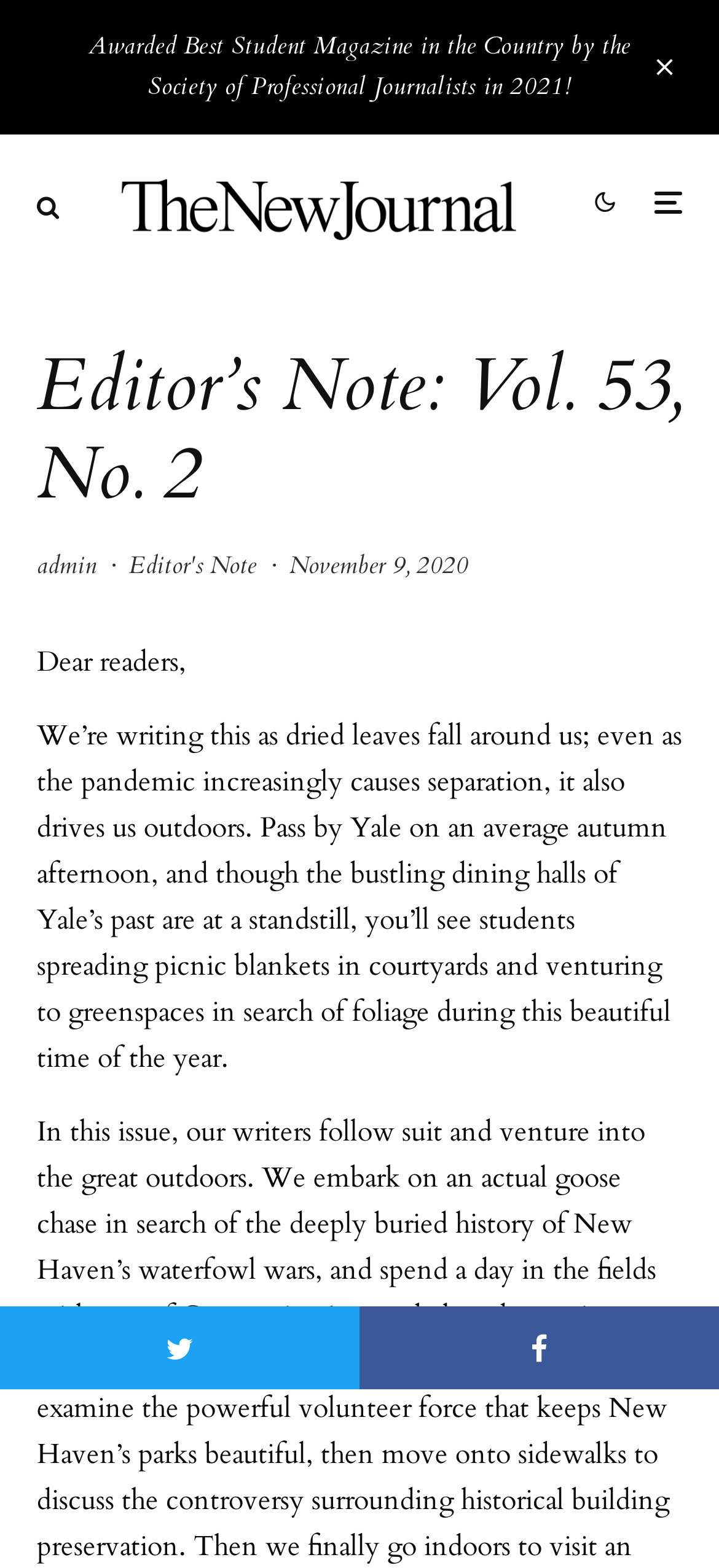Locate the bounding box of the UI element based on this description: "aria-label="Tweet"". Provide four float numbers between 0 and 1 as [left, top, right, bottom].

[0.0, 0.833, 0.5, 0.886]